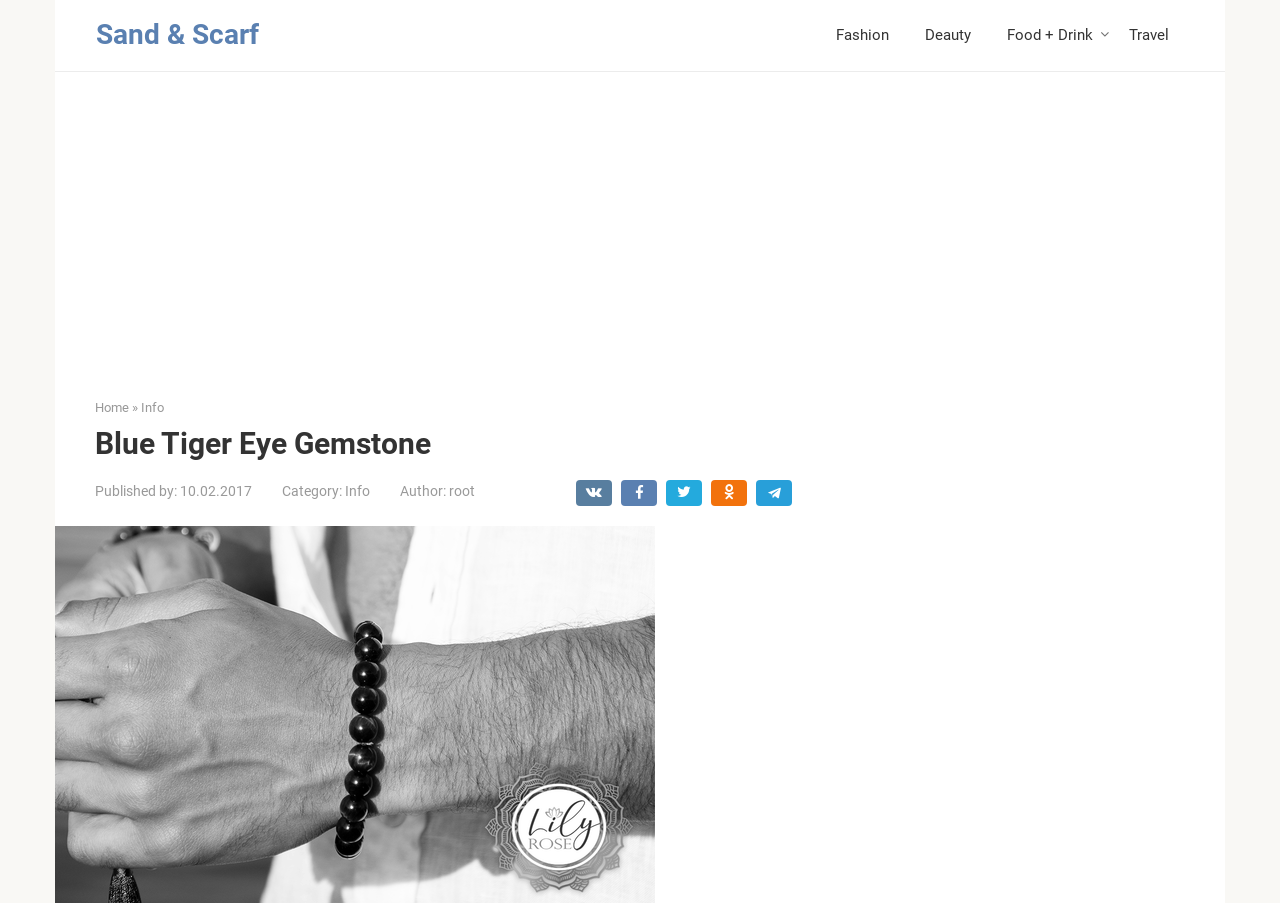Detail the features and information presented on the webpage.

The webpage is about the Blue Tiger Eye gemstone, with a focus on its properties and uses. At the top left, there is a link to the website's homepage, "Sand & Scarf", followed by a series of links to different categories, including "Fashion", "Beauty", "Food + Drink", and "Travel", which are aligned horizontally across the top of the page.

Below these links, there is a large advertisement iframe that takes up most of the width of the page. Underneath the advertisement, there are three links: "Home", a separator symbol "»", and "Info". The "Info" link is a dropdown menu that contains the main content of the page.

The main content is headed by a title, "Blue Tiger Eye Gemstone", which is followed by the publication date, "10.02.2017", and the category and author information. The text describes the properties and uses of the Blue Tiger Eye gemstone, including its ability to boost confidence and aid in career changes.

There are no images on the page, but the text is organized in a clear and concise manner, making it easy to read and understand. Overall, the webpage provides informative content about the Blue Tiger Eye gemstone and its uses.